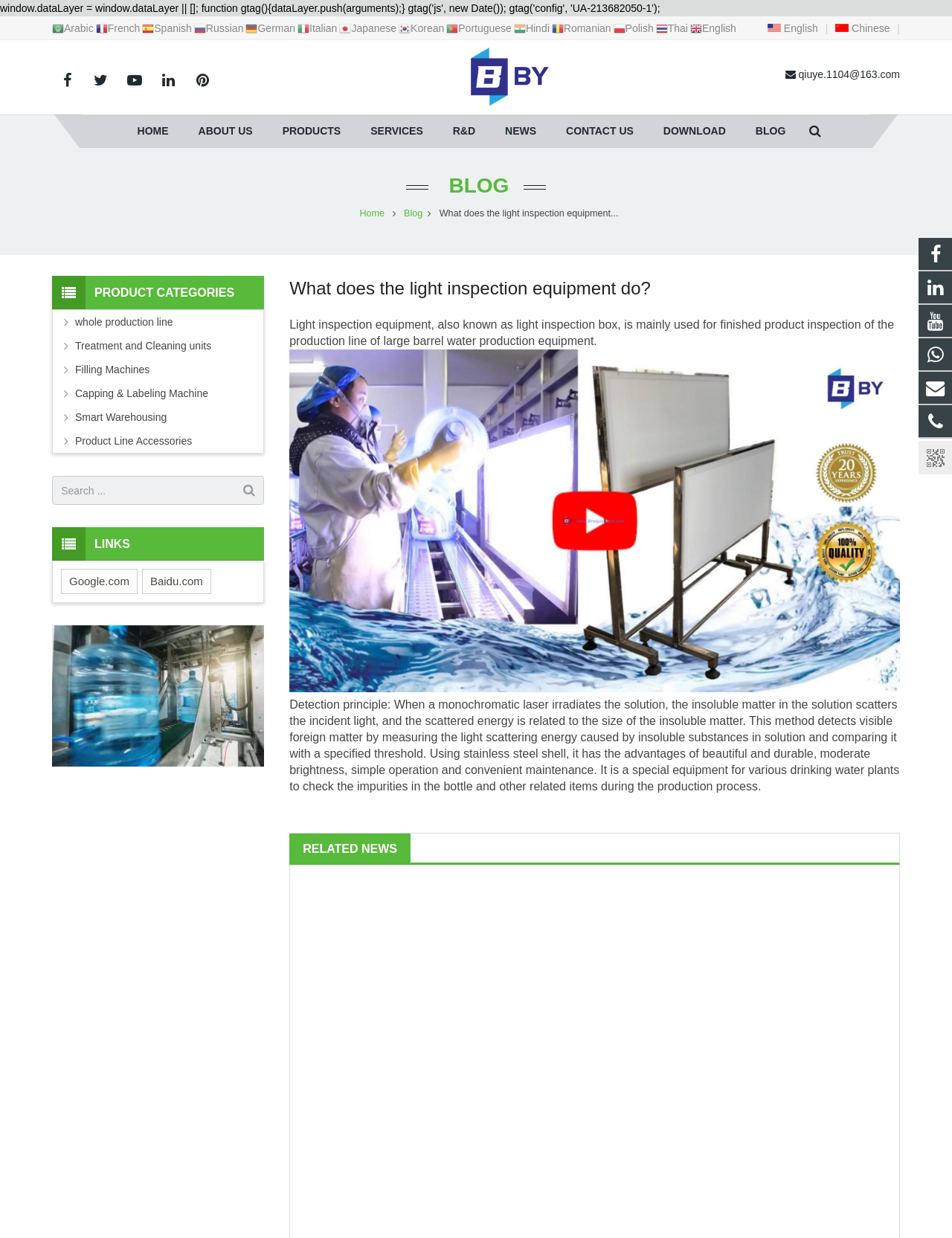Determine the bounding box coordinates for the clickable element to execute this instruction: "read about light inspection equipment". Provide the coordinates as four float numbers between 0 and 1, i.e., [left, top, right, bottom].

[0.304, 0.223, 0.945, 0.243]